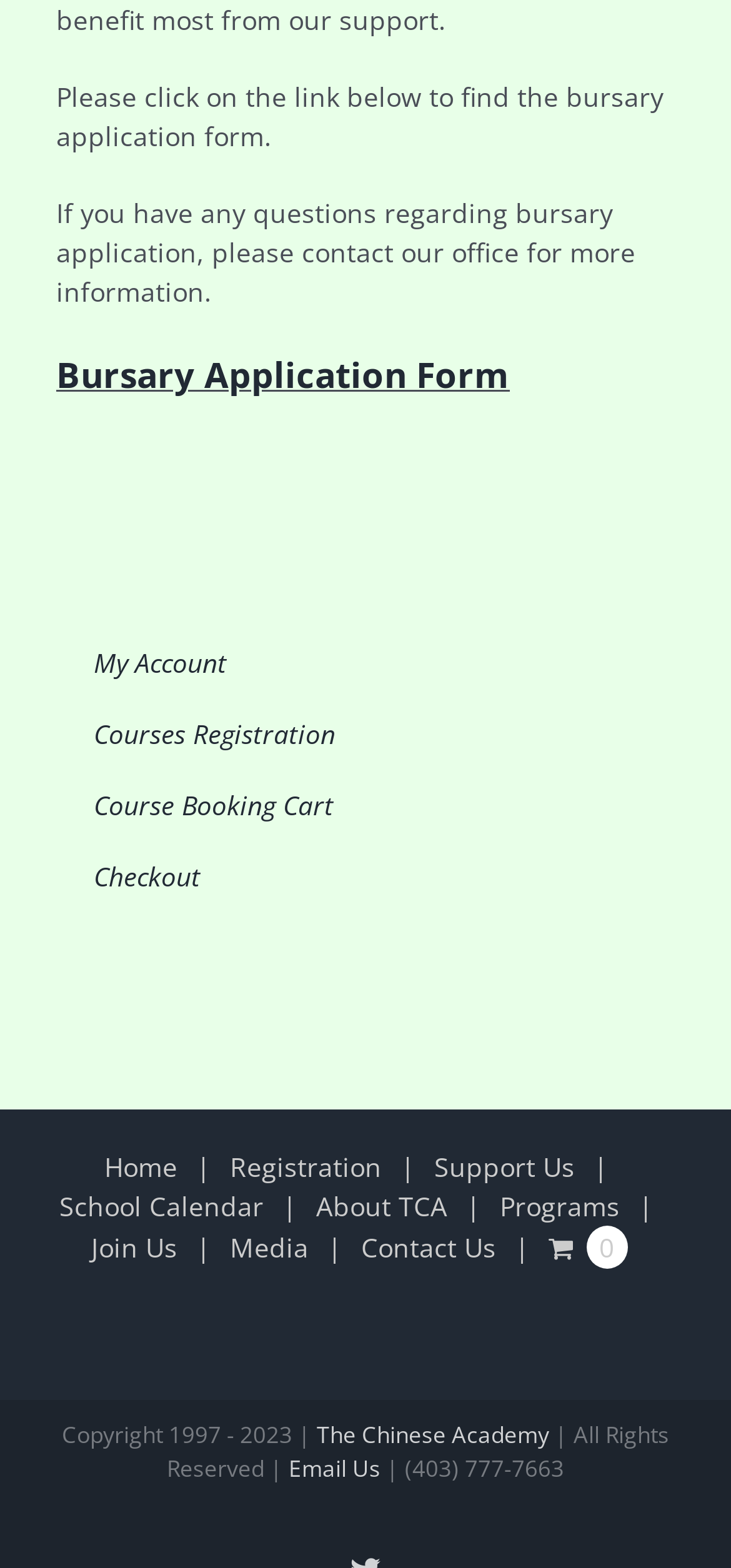Examine the image carefully and respond to the question with a detailed answer: 
What is the purpose of the link 'Bursary Application Form'?

The link 'Bursary Application Form' is located below the text 'Please click on the link below to find the bursary application form.' which suggests that the link is intended to direct users to the bursary application form.